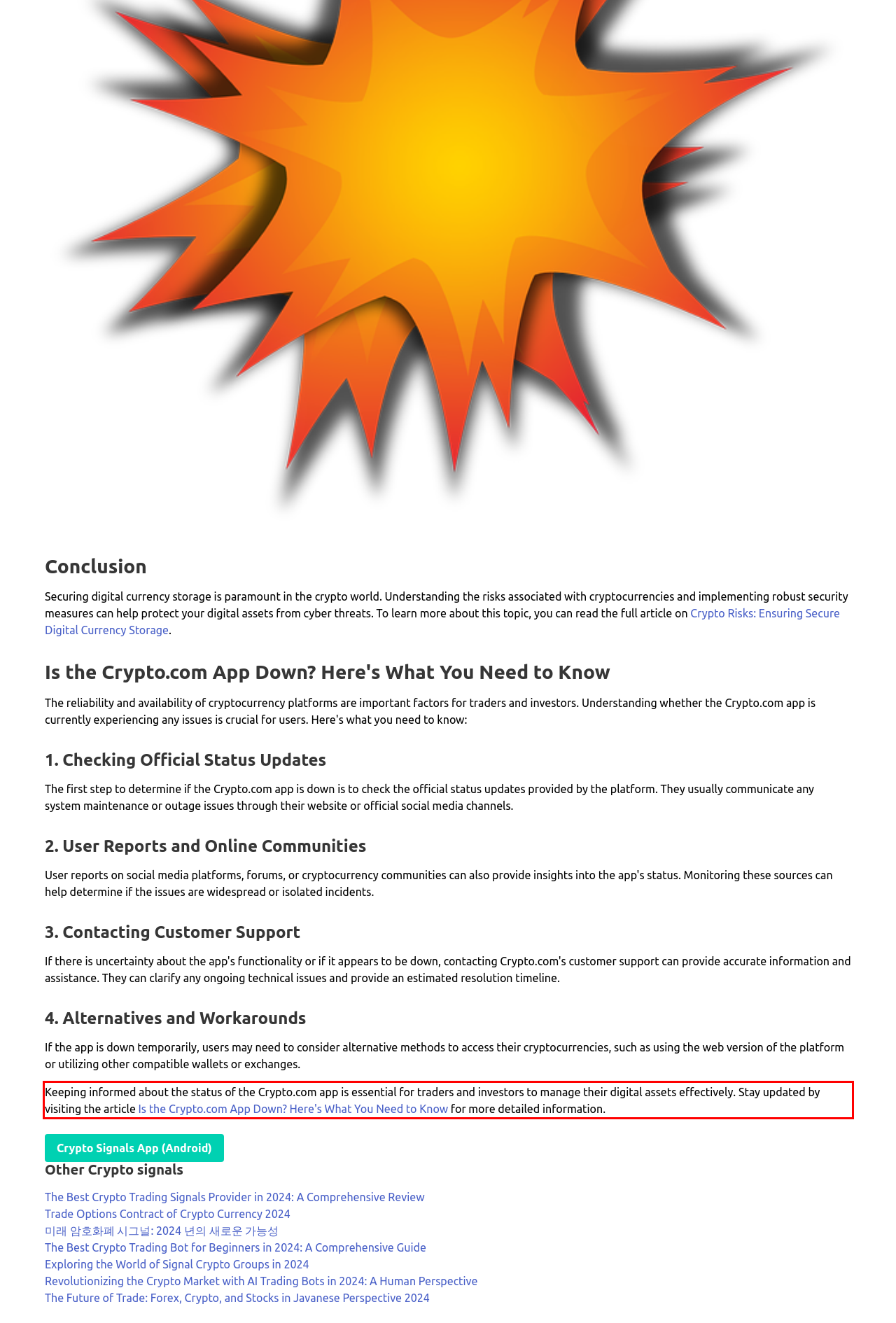Please take the screenshot of the webpage, find the red bounding box, and generate the text content that is within this red bounding box.

Keeping informed about the status of the Crypto.com app is essential for traders and investors to manage their digital assets effectively. Stay updated by visiting the article Is the Crypto.com App Down? Here's What You Need to Know for more detailed information.